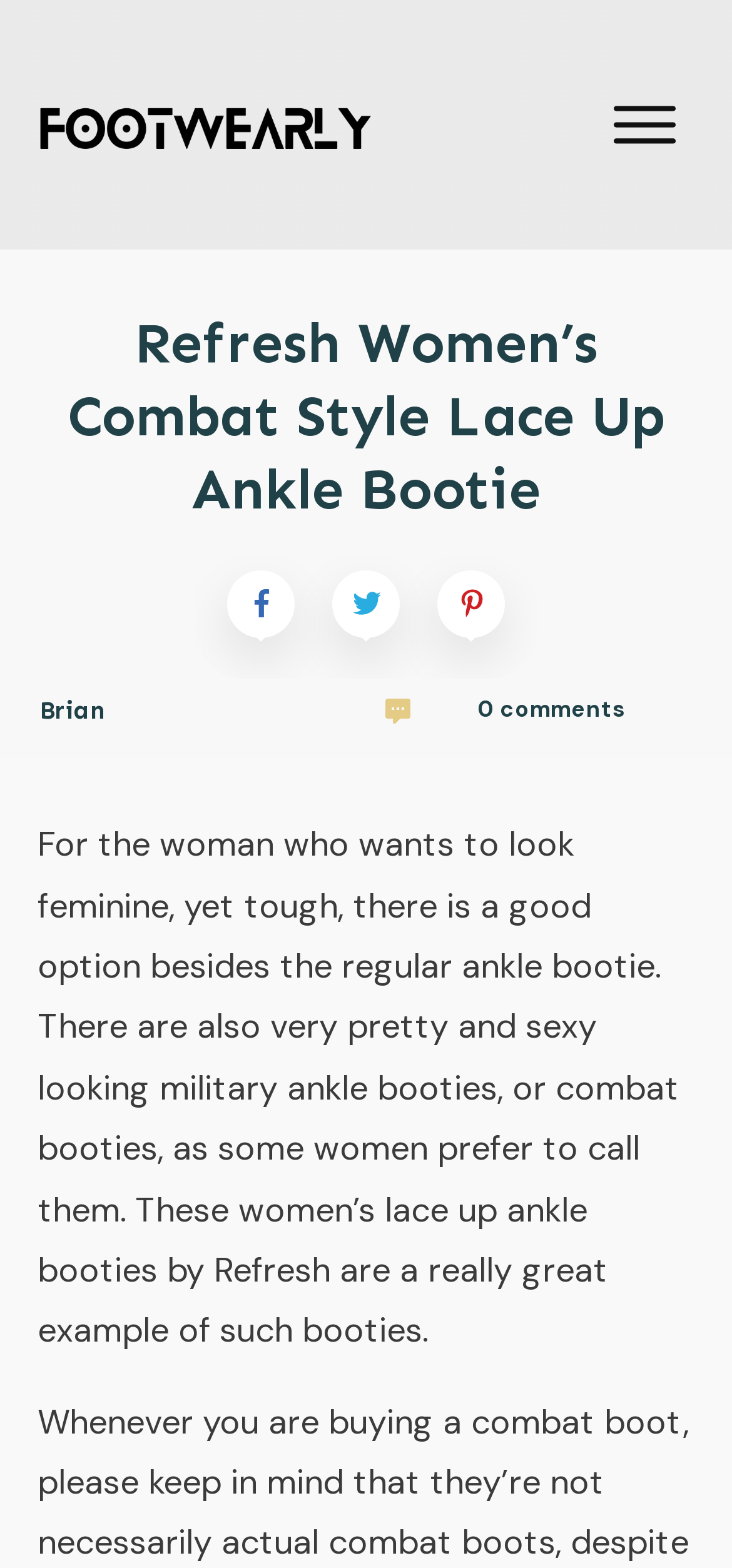Give a concise answer using one word or a phrase to the following question:
How many images are there in the middle section?

3